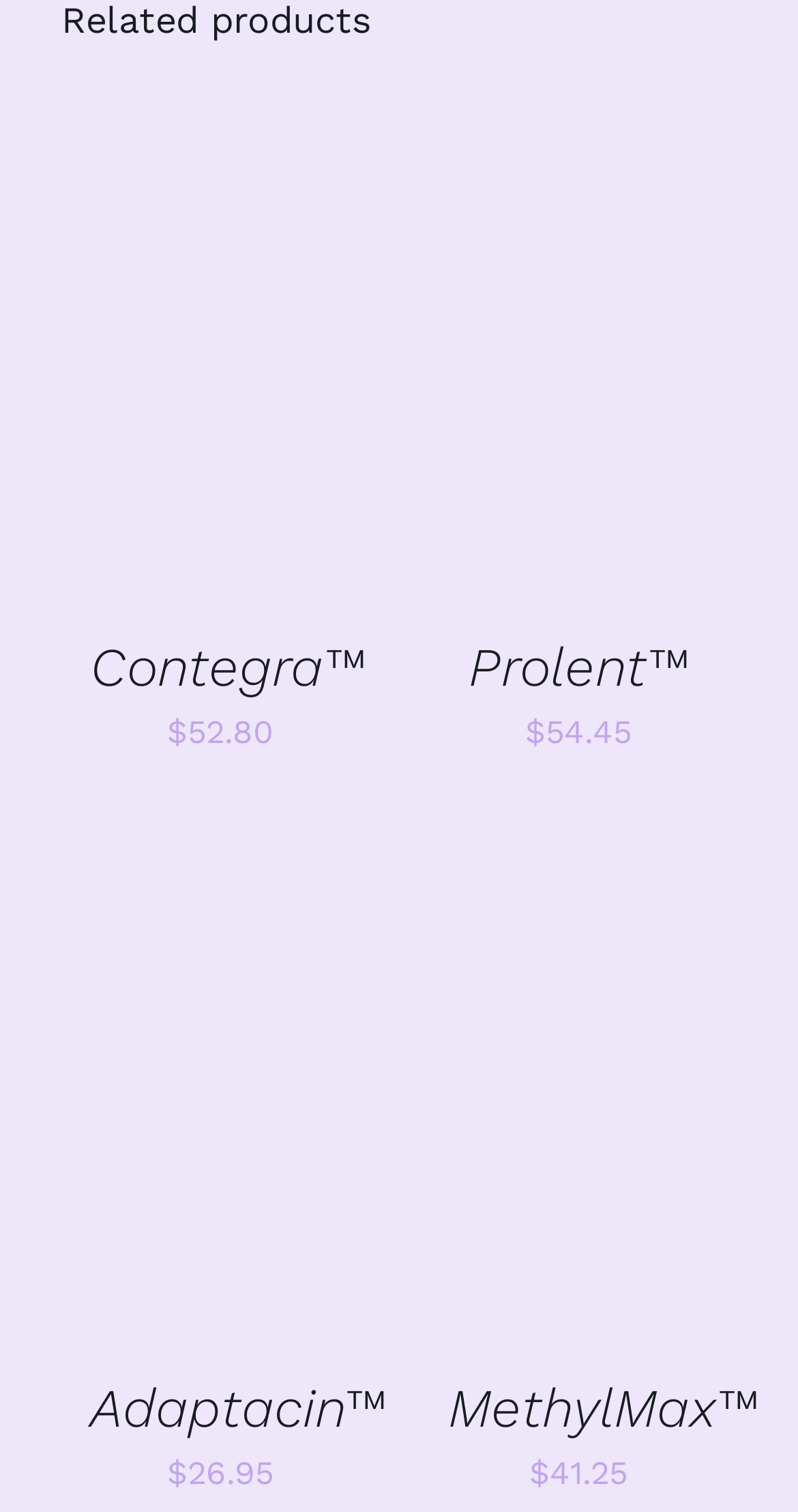Please find the bounding box coordinates of the element that needs to be clicked to perform the following instruction: "Add Adaptacin™ to cart". The bounding box coordinates should be four float numbers between 0 and 1, represented as [left, top, right, bottom].

[0.136, 0.694, 0.39, 0.714]